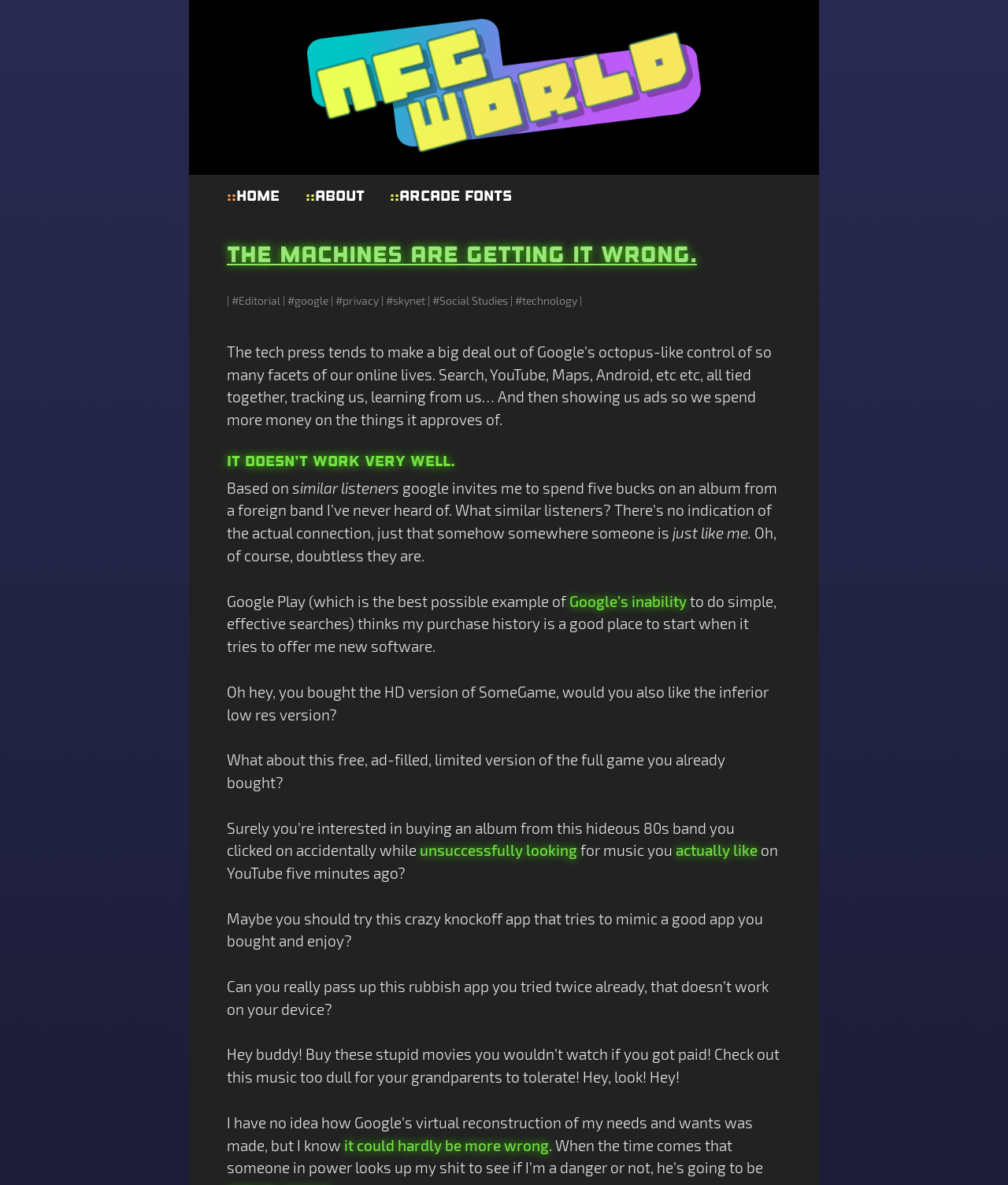Determine the bounding box coordinates in the format (top-left x, top-left y, bottom-right x, bottom-right y). Ensure all values are floating point numbers between 0 and 1. Identify the bounding box of the UI element described by: ::Arcade Fonts

[0.387, 0.158, 0.508, 0.173]